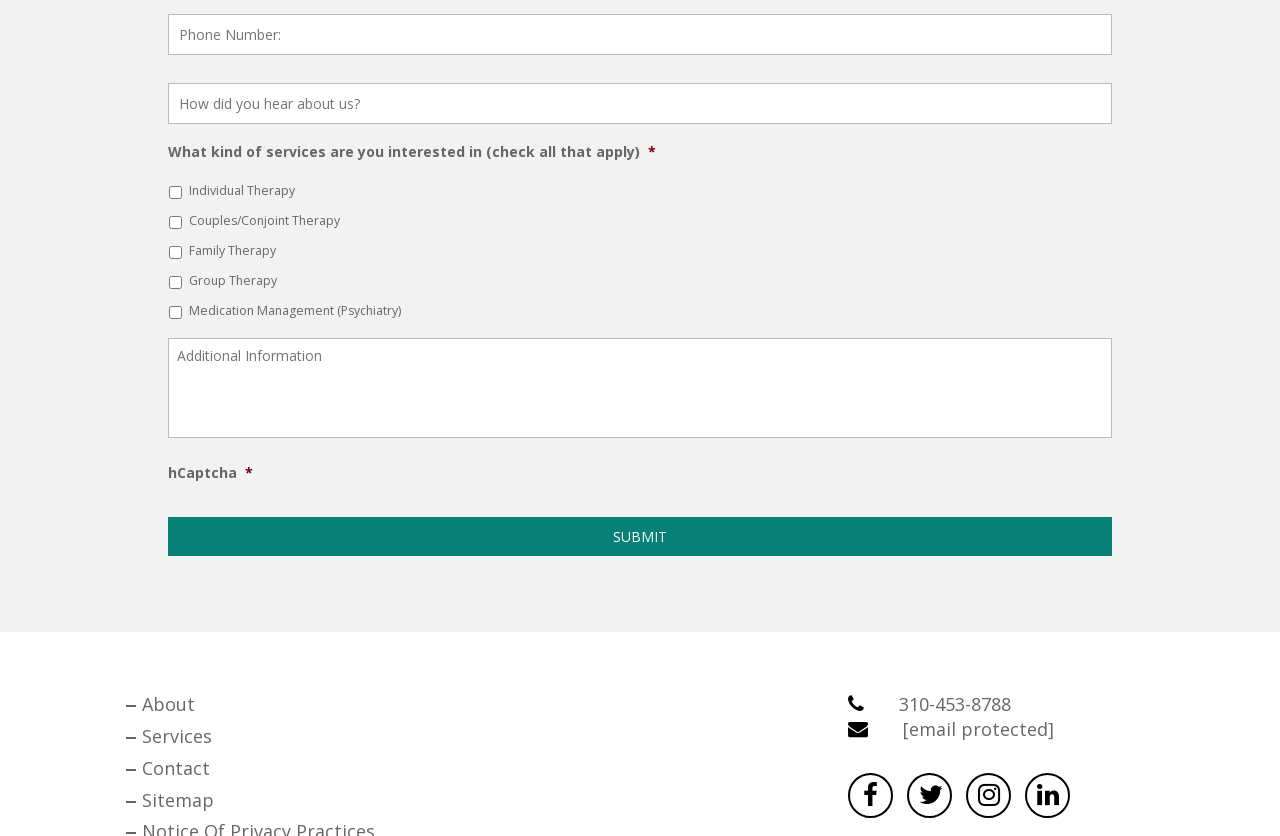Find the bounding box of the web element that fits this description: "[email protected]".

[0.663, 0.858, 0.824, 0.886]